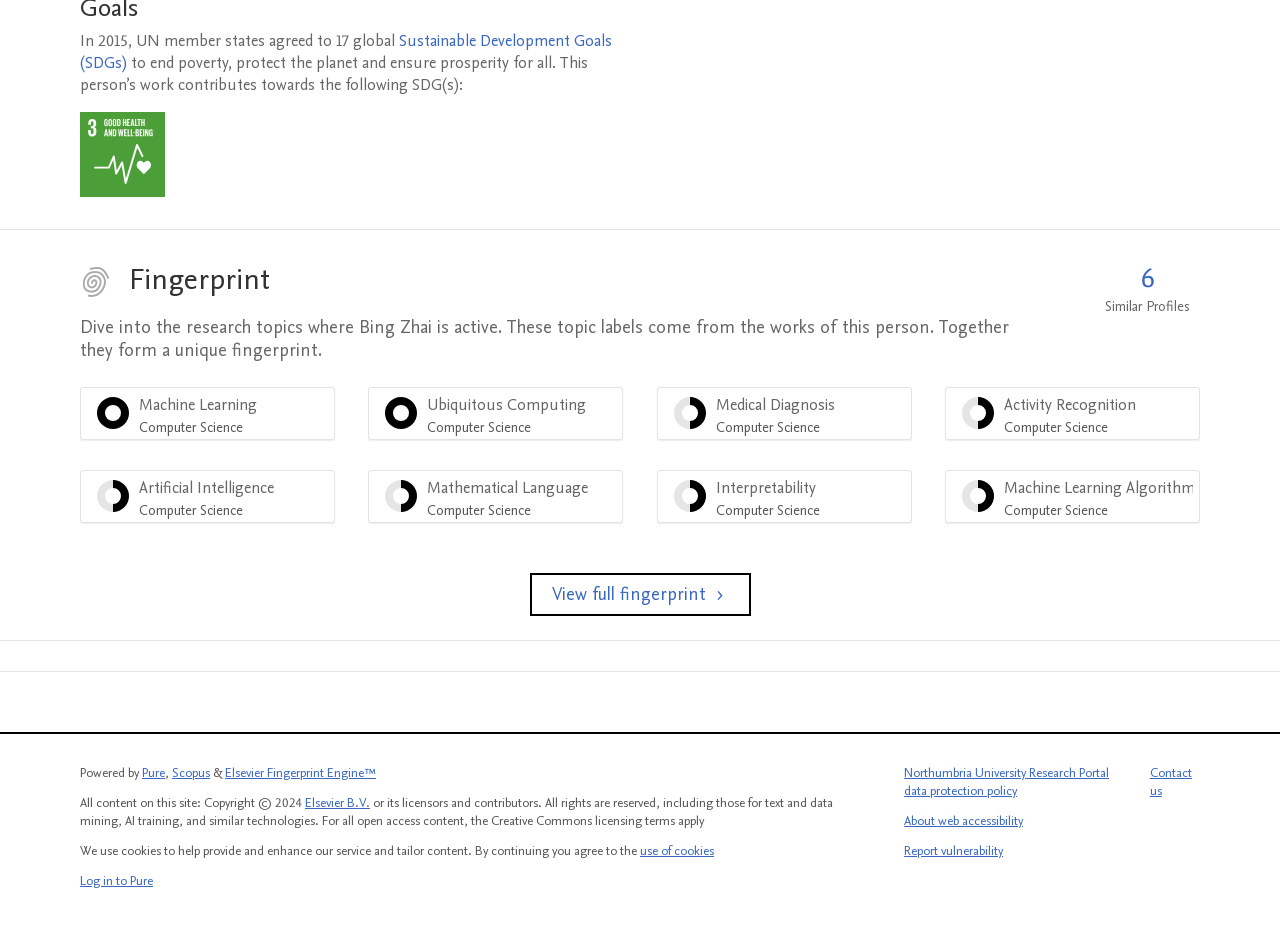What is the SDG mentioned on this webpage?
By examining the image, provide a one-word or phrase answer.

SDG 3